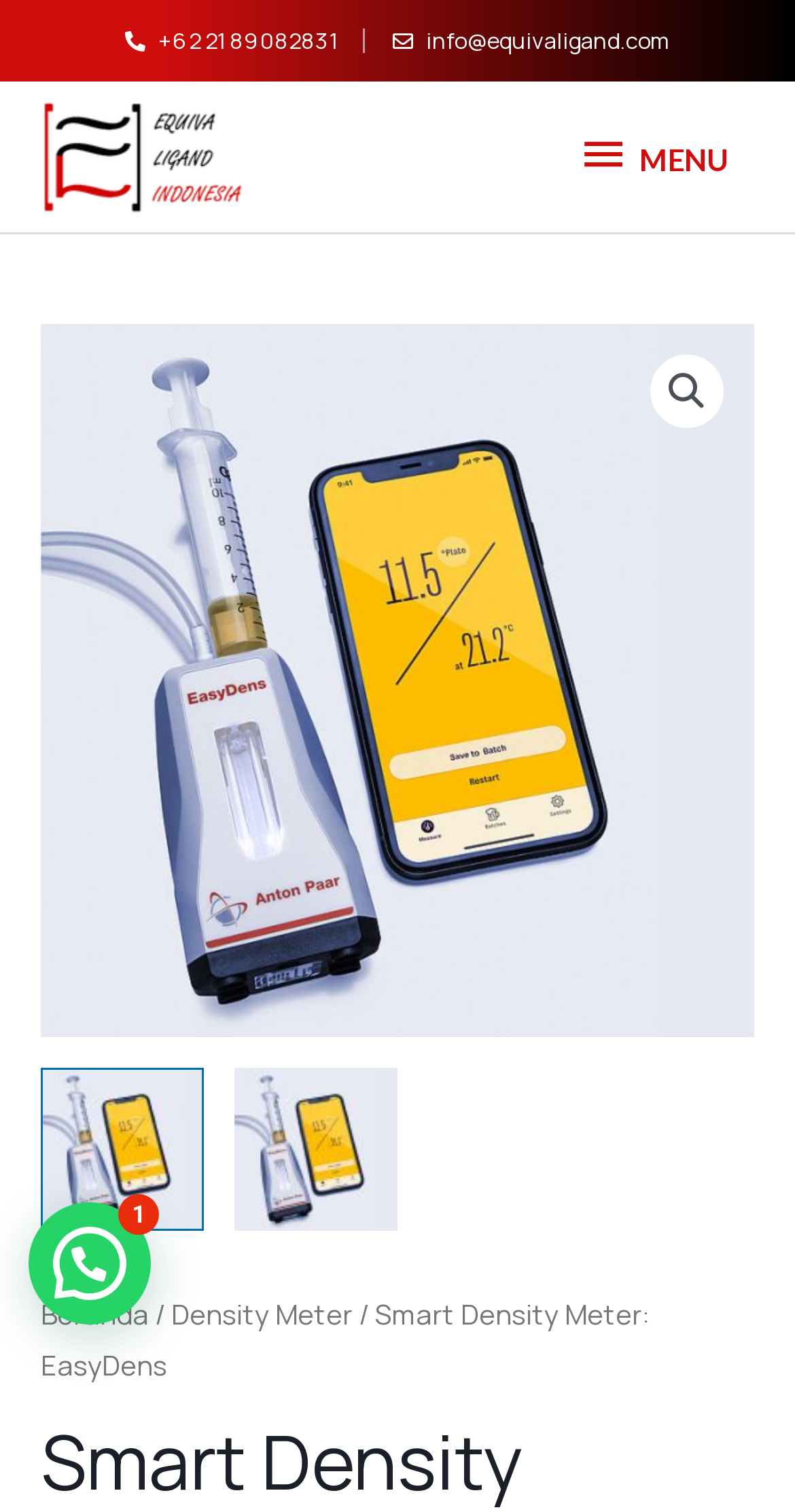Bounding box coordinates are specified in the format (top-left x, top-left y, bottom-right x, bottom-right y). All values are floating point numbers bounded between 0 and 1. Please provide the bounding box coordinate of the region this sentence describes: info@equivaligand.com

[0.491, 0.013, 0.846, 0.041]